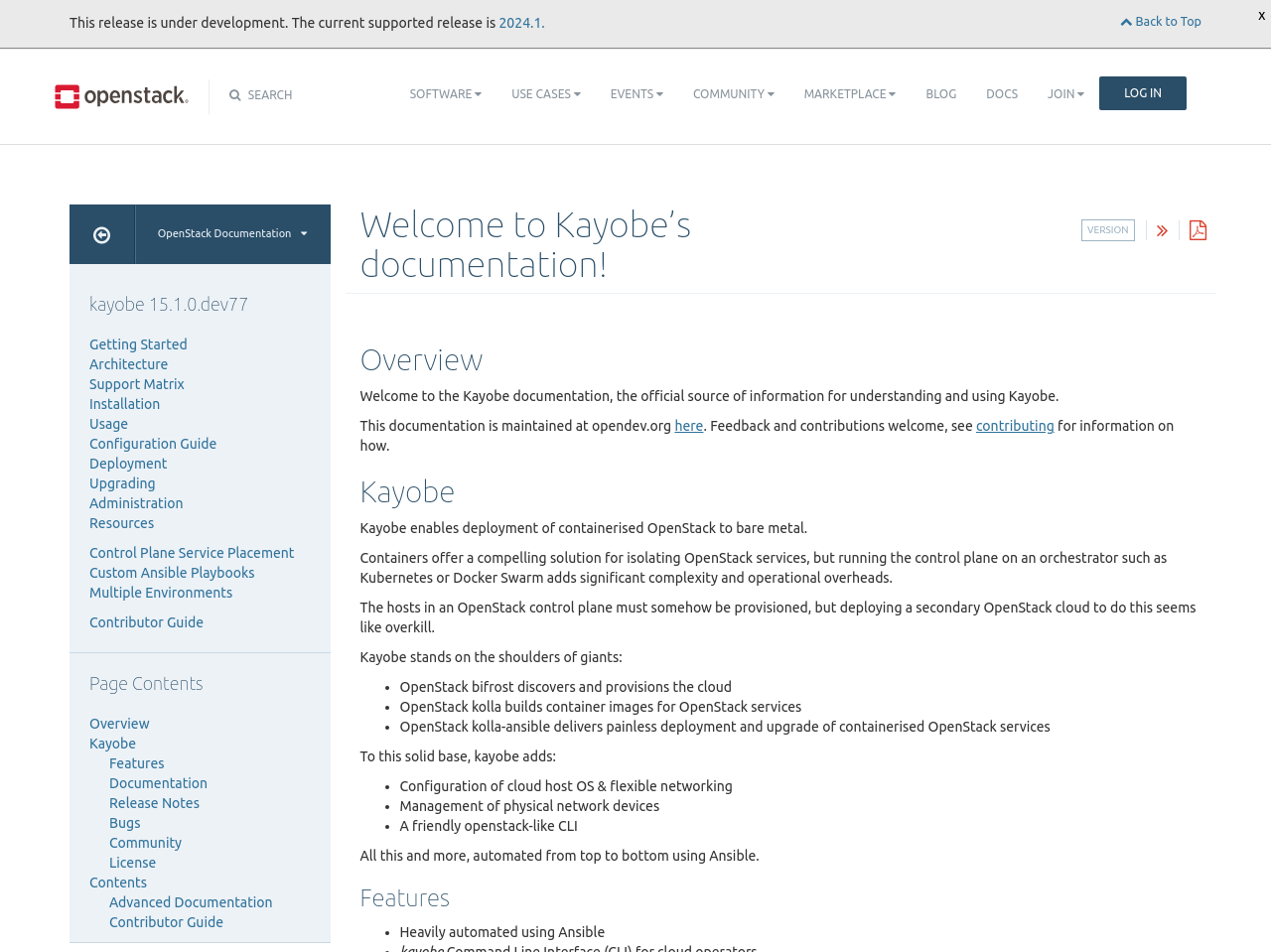What is the current version of Kayobe?
Answer with a single word or phrase by referring to the visual content.

15.1.0.dev77